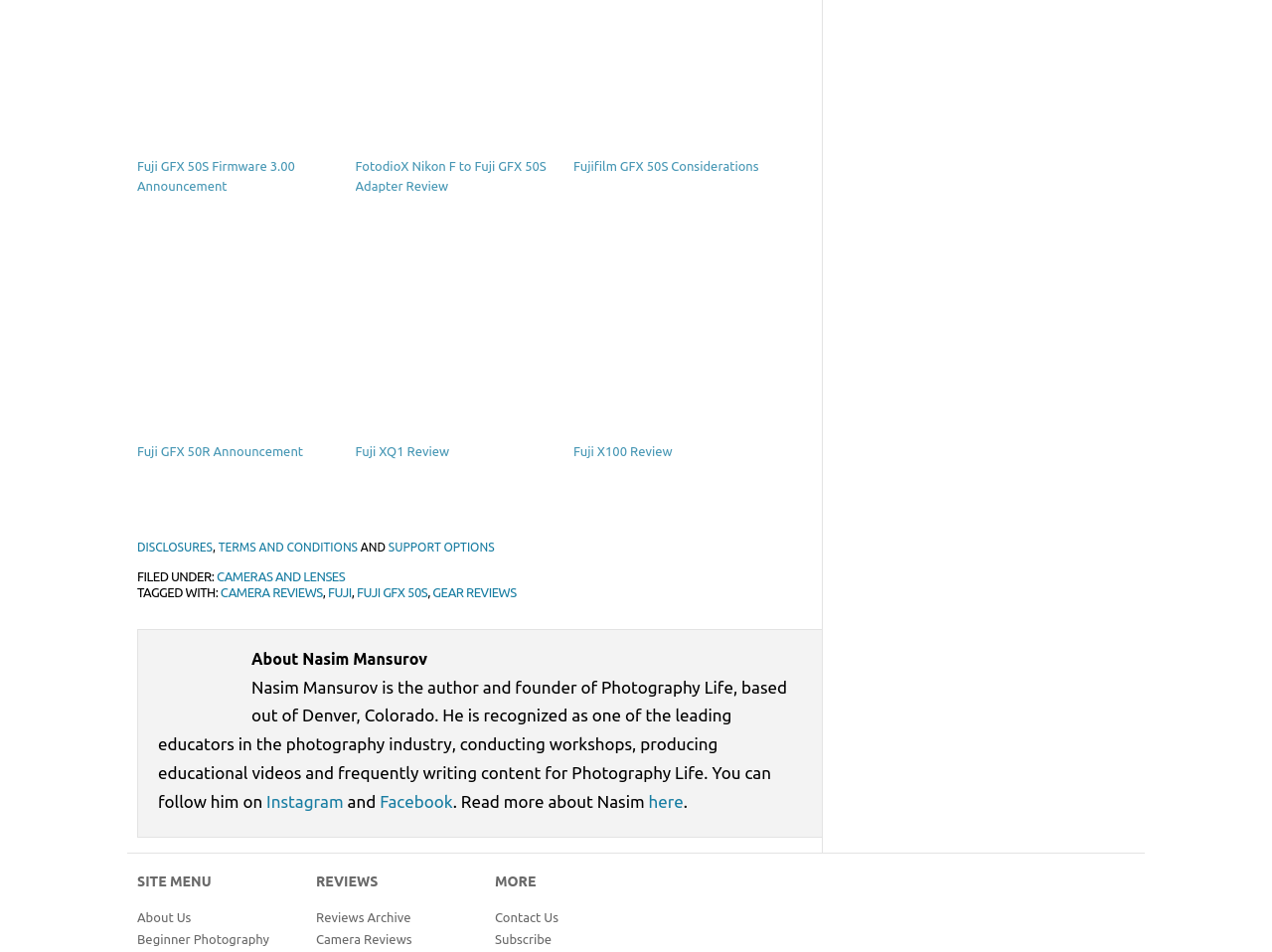What is the name of the author of Photography Life?
Please give a detailed and elaborate answer to the question based on the image.

I found the answer by looking at the 'About Nasim Mansurov' section, which is a heading element. The static text element below it mentions 'Nasim Mansurov is the author and founder of Photography Life...'.